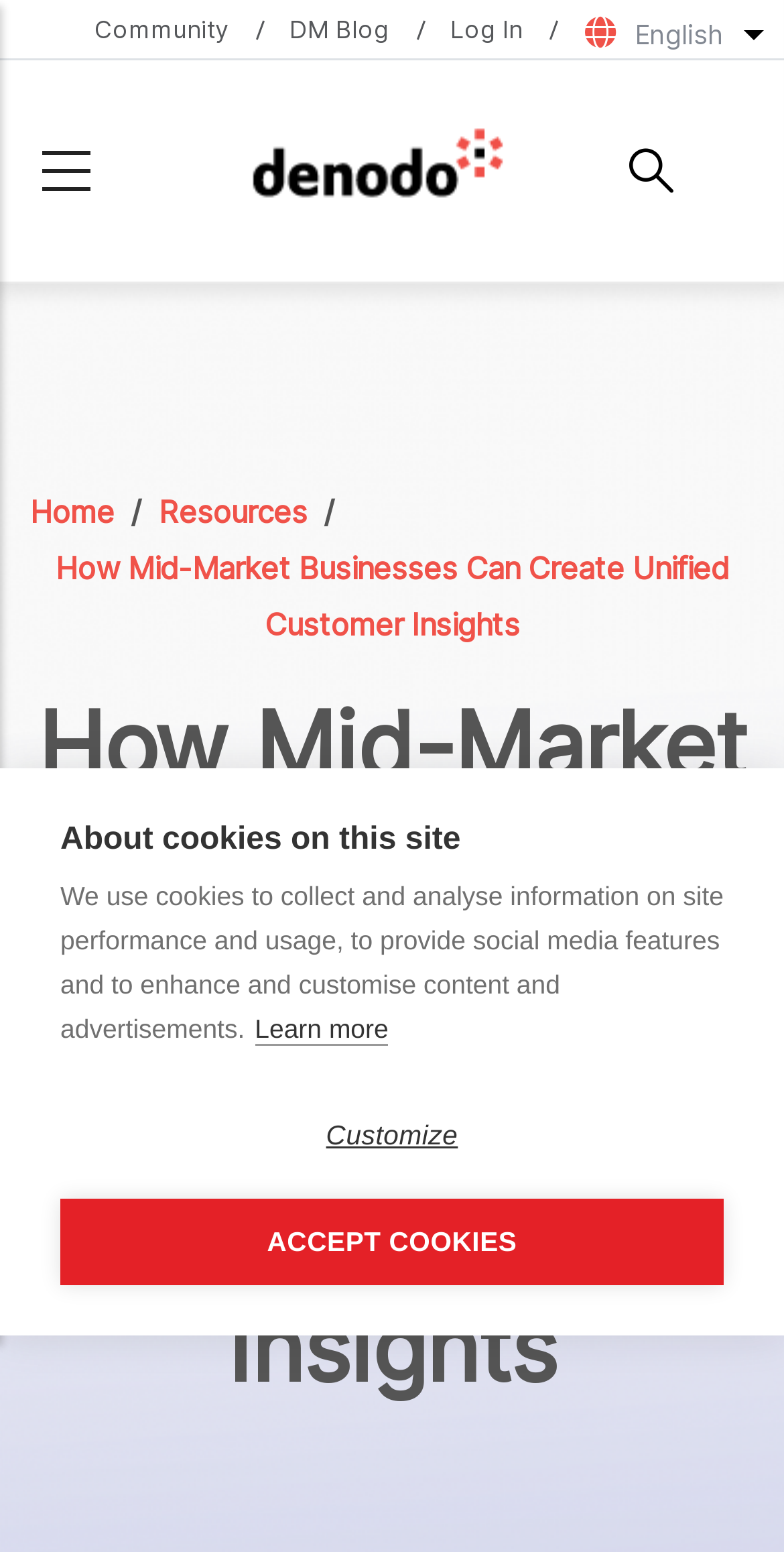Use one word or a short phrase to answer the question provided: 
How many navigation links are in the top menu?

3